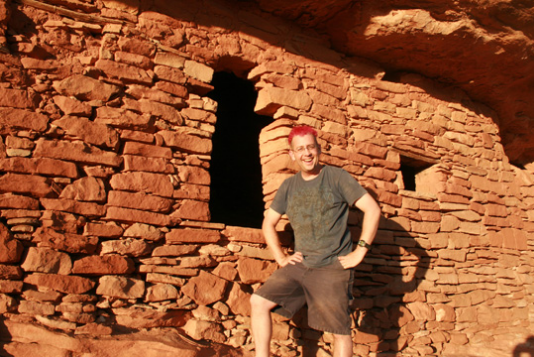Craft a descriptive caption that covers all aspects of the image.

The image captures a joyful individual standing in front of a remarkable ancient stone ruin, characterized by its unique construction of stacked red rocks. The structure, which appears to be a small dwelling, features narrow windows that add to its historical charm. The surrounding environment highlights the rugged beauty of the landscape, likely situated in a remote area, suggesting that access may require some adventurous hiking or rock climbing, as implied by the text. The ambiance suggests a sense of discovery and connection to the past, evoking feelings of solitude and reverence for the history encapsulated in the ruins.